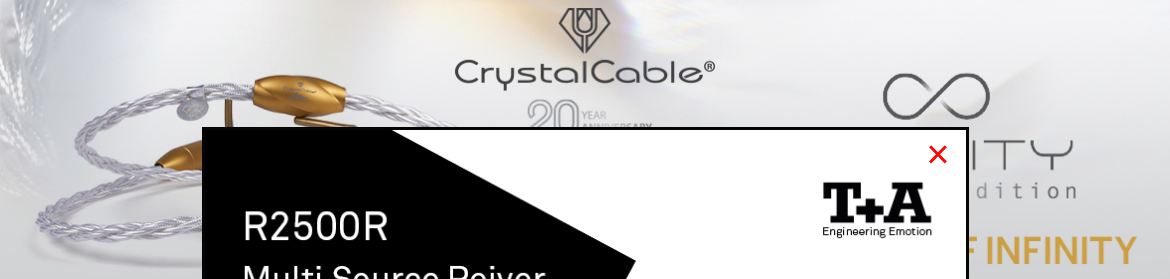Describe every significant element in the image thoroughly.

The image showcases the branding elements for the "Crystal Cable" and "T+A" products. Prominently featured is the R2500R Multi Source Receiver, highlighting its sophisticated design and advanced technology. The background hints at luxury and high performance, with the Crystal Cable logo emphasizing its 20-year anniversary, while the T+A logo signifies the brand's commitment to engineering excellence. The overall composition suggests a focus on premium audio equipment, ideal for audiophiles seeking superior sound quality and reliability.